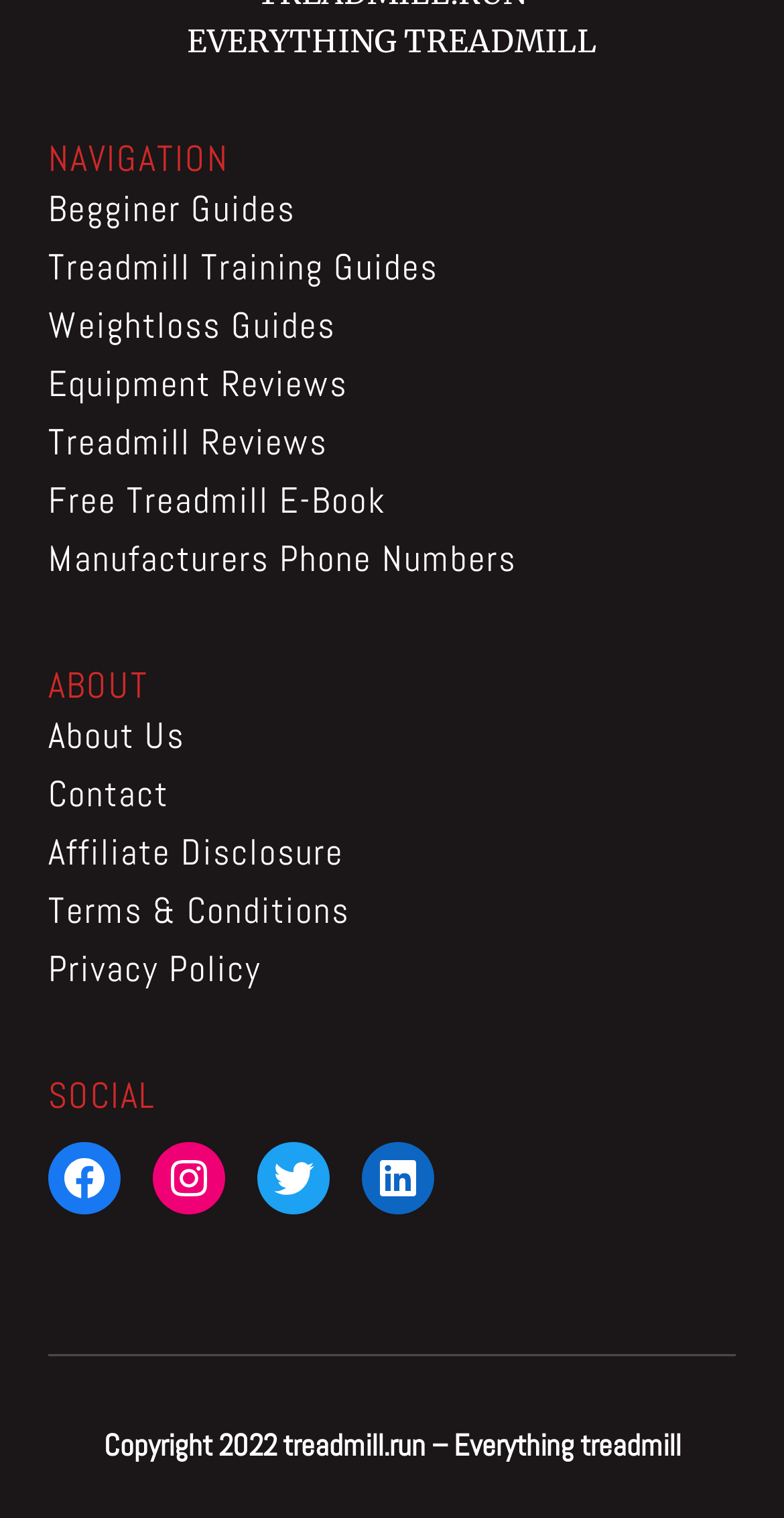Locate the bounding box coordinates of the element that should be clicked to execute the following instruction: "Read About Us".

[0.062, 0.469, 0.236, 0.5]